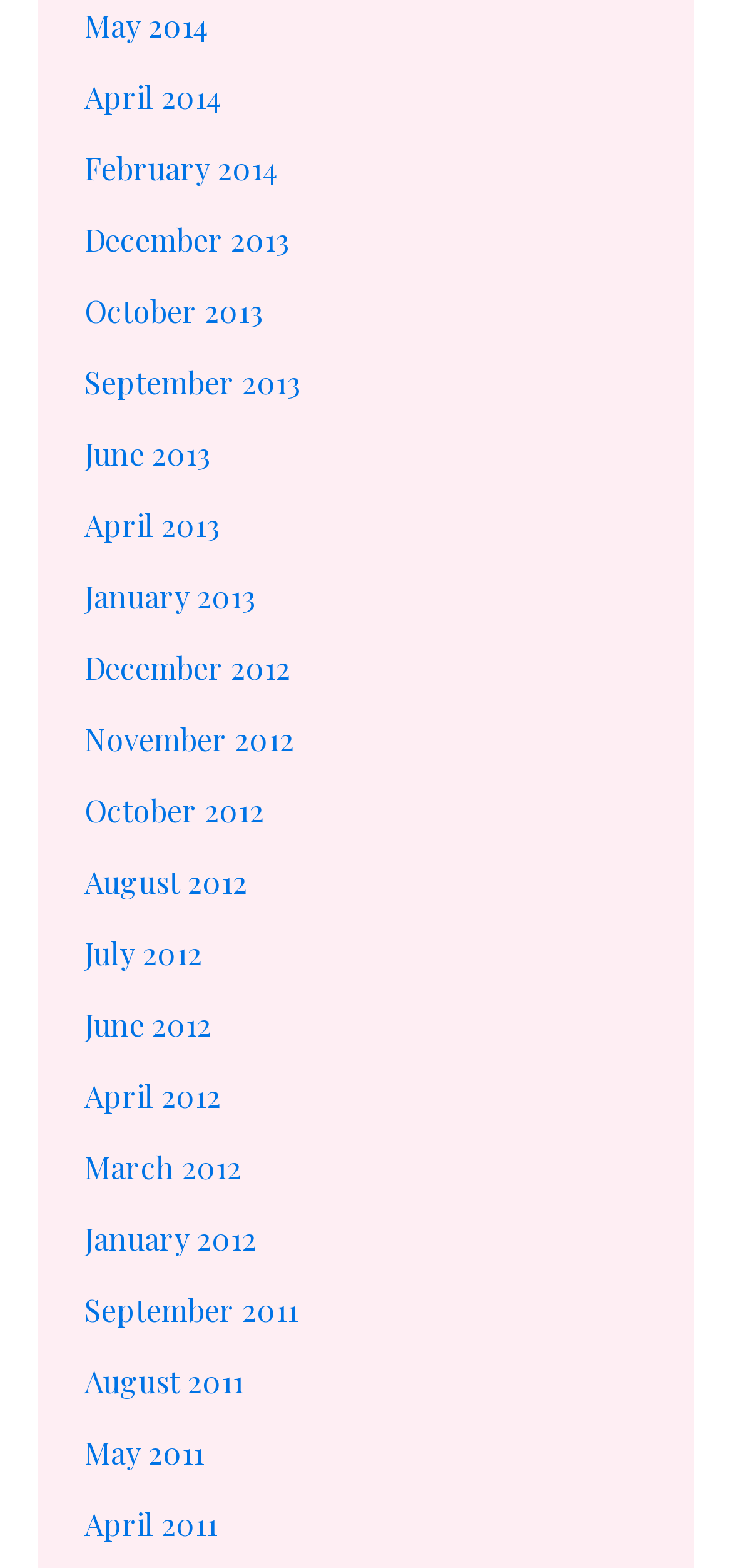Please identify the bounding box coordinates of the region to click in order to complete the task: "view May 2014". The coordinates must be four float numbers between 0 and 1, specified as [left, top, right, bottom].

[0.115, 0.003, 0.287, 0.028]